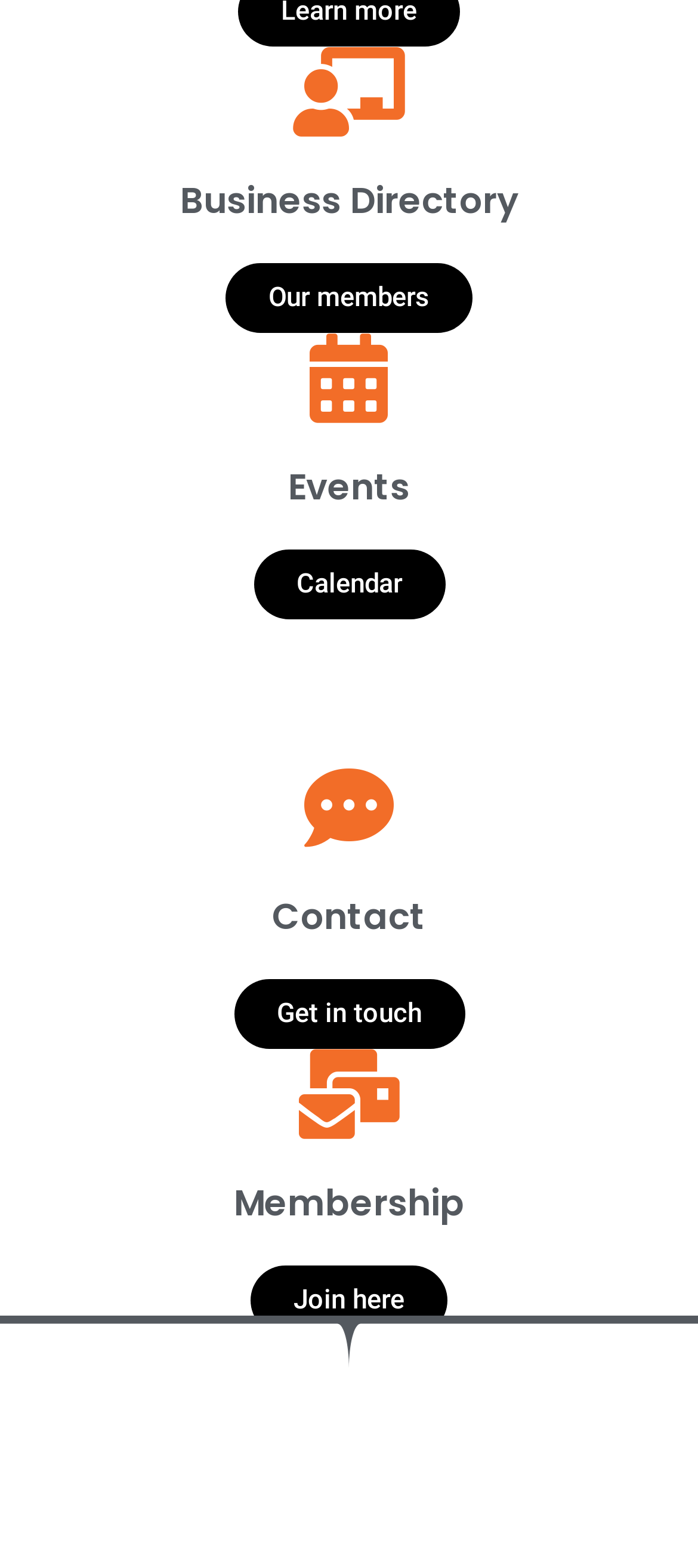Find the bounding box of the web element that fits this description: "Get in touch".

[0.335, 0.624, 0.665, 0.669]